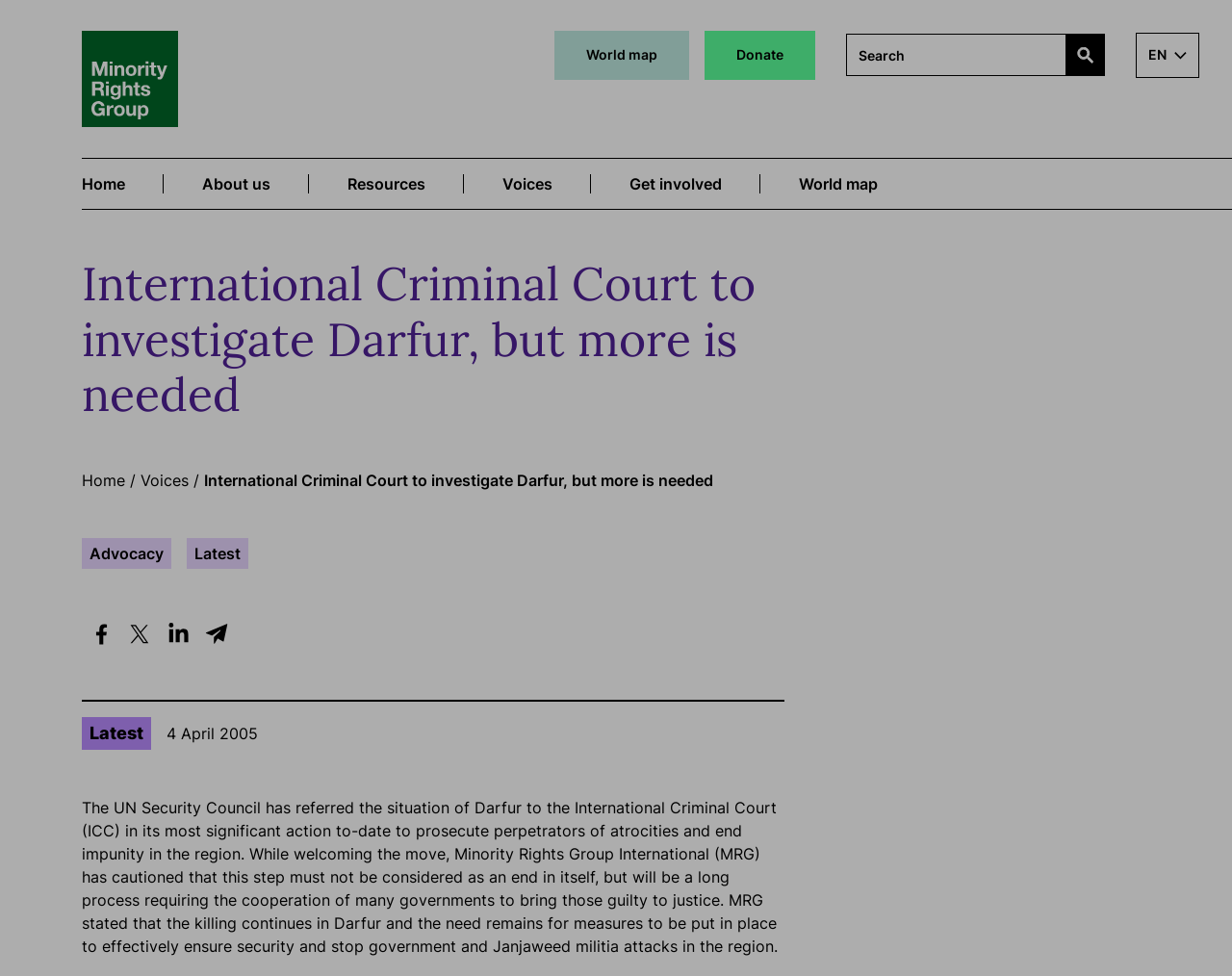Identify the bounding box coordinates of the element that should be clicked to fulfill this task: "Click the 'Donate' button". The coordinates should be provided as four float numbers between 0 and 1, i.e., [left, top, right, bottom].

[0.572, 0.032, 0.662, 0.082]